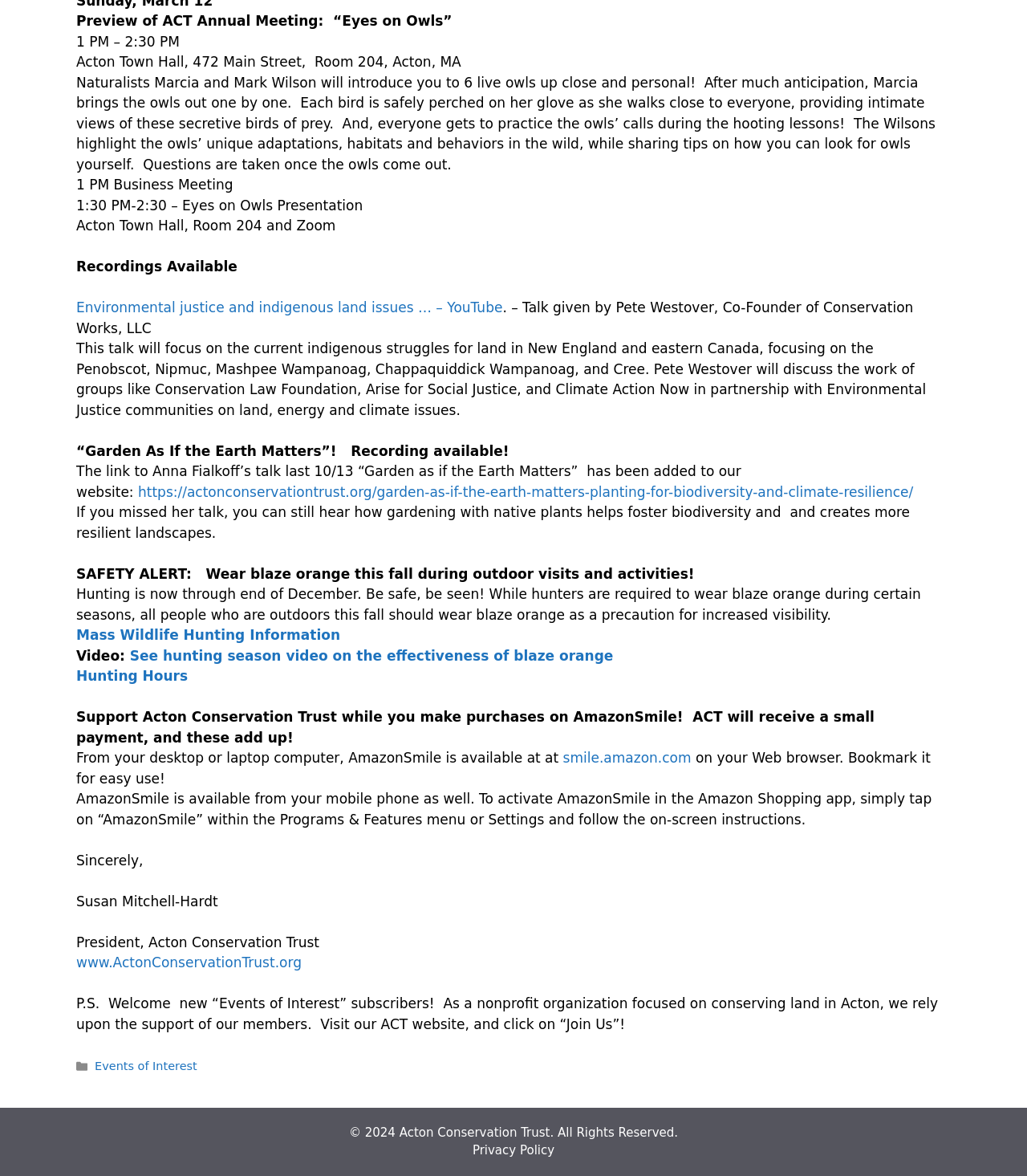Identify the bounding box coordinates of the clickable region necessary to fulfill the following instruction: "Click the dismiss button". The bounding box coordinates should be four float numbers between 0 and 1, i.e., [left, top, right, bottom].

None